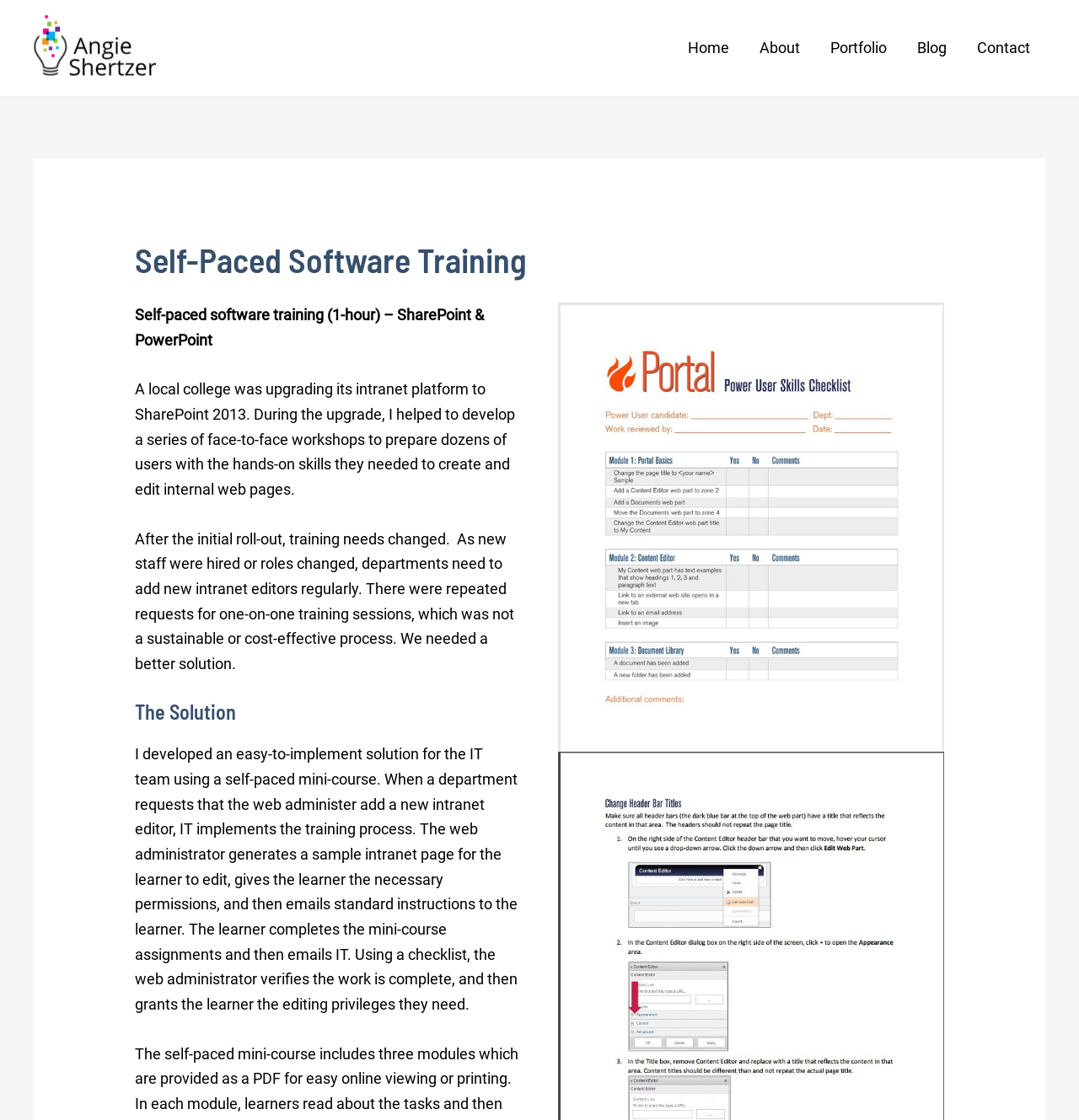Please find and provide the title of the webpage.

Self-Paced Software Training